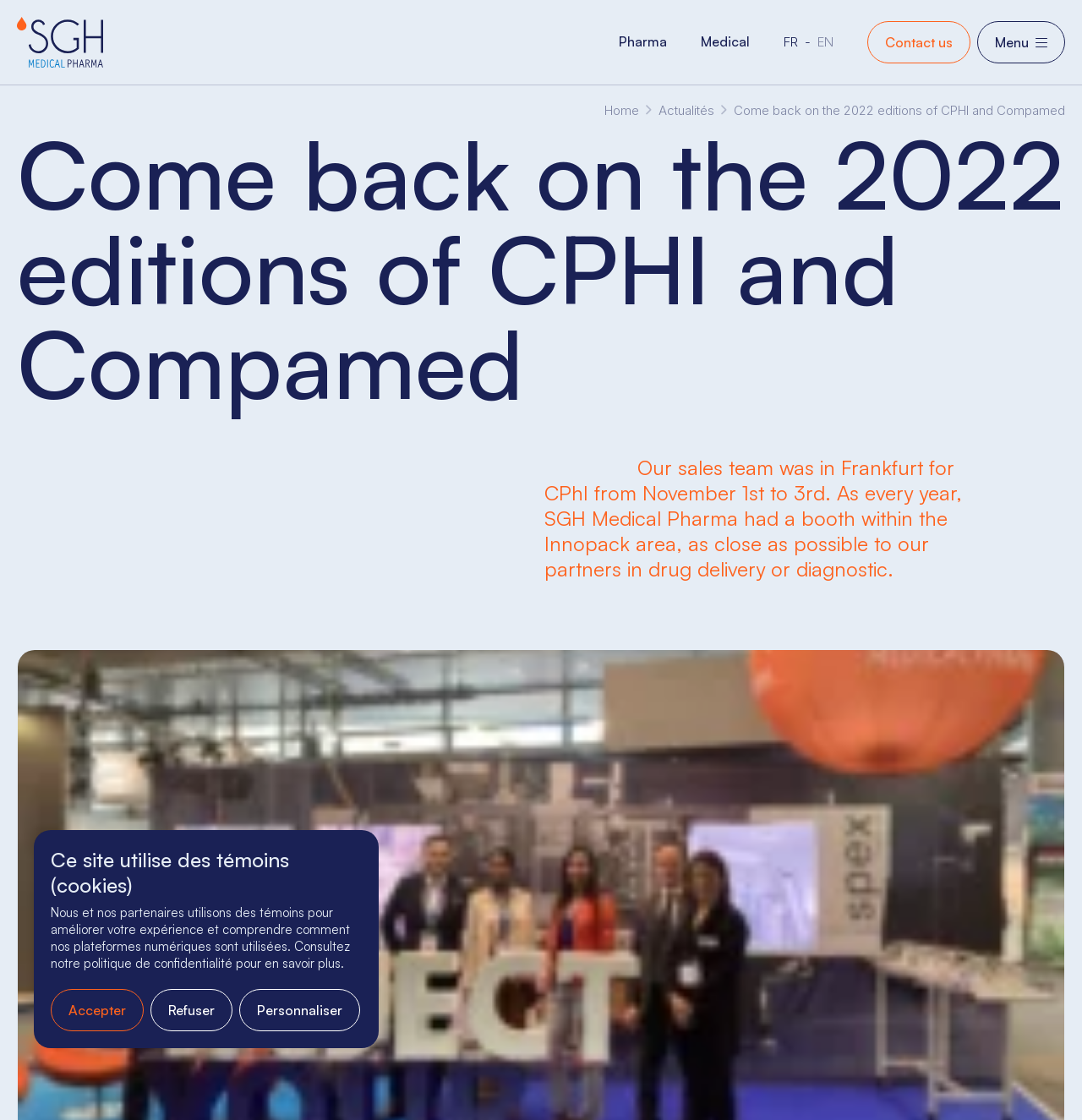Can you find the bounding box coordinates of the area I should click to execute the following instruction: "Click on Menu"?

[0.903, 0.019, 0.984, 0.057]